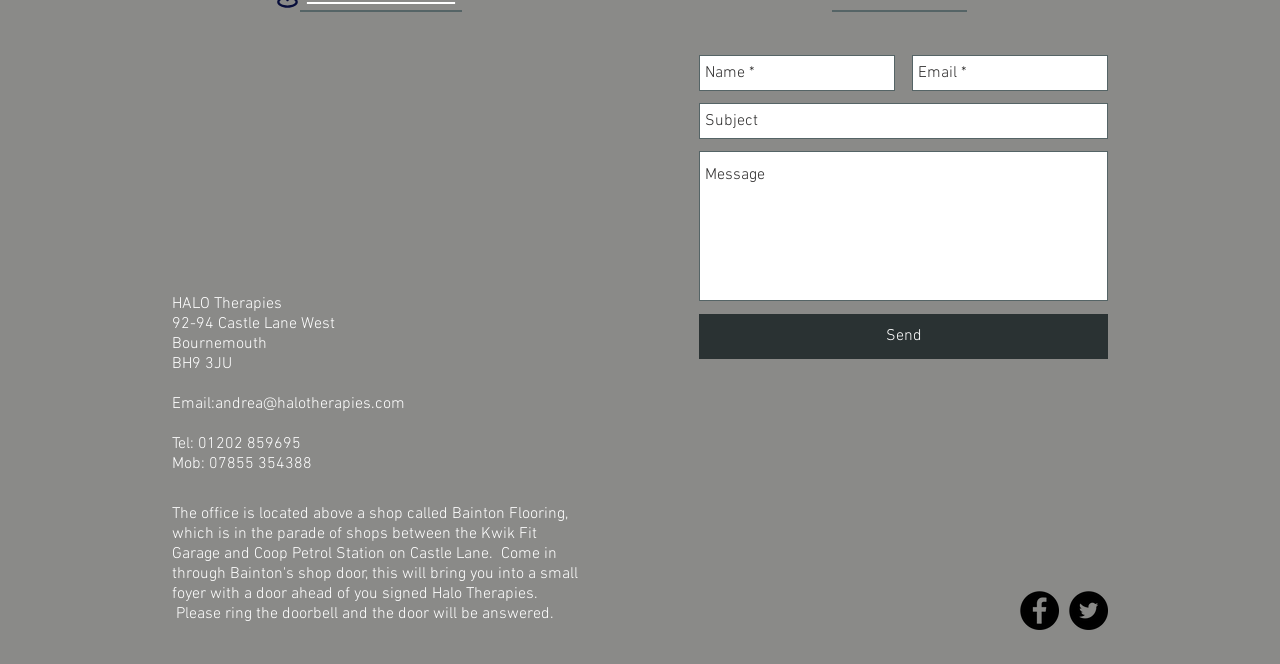Provide a short, one-word or phrase answer to the question below:
What is the company name?

HALO Therapies